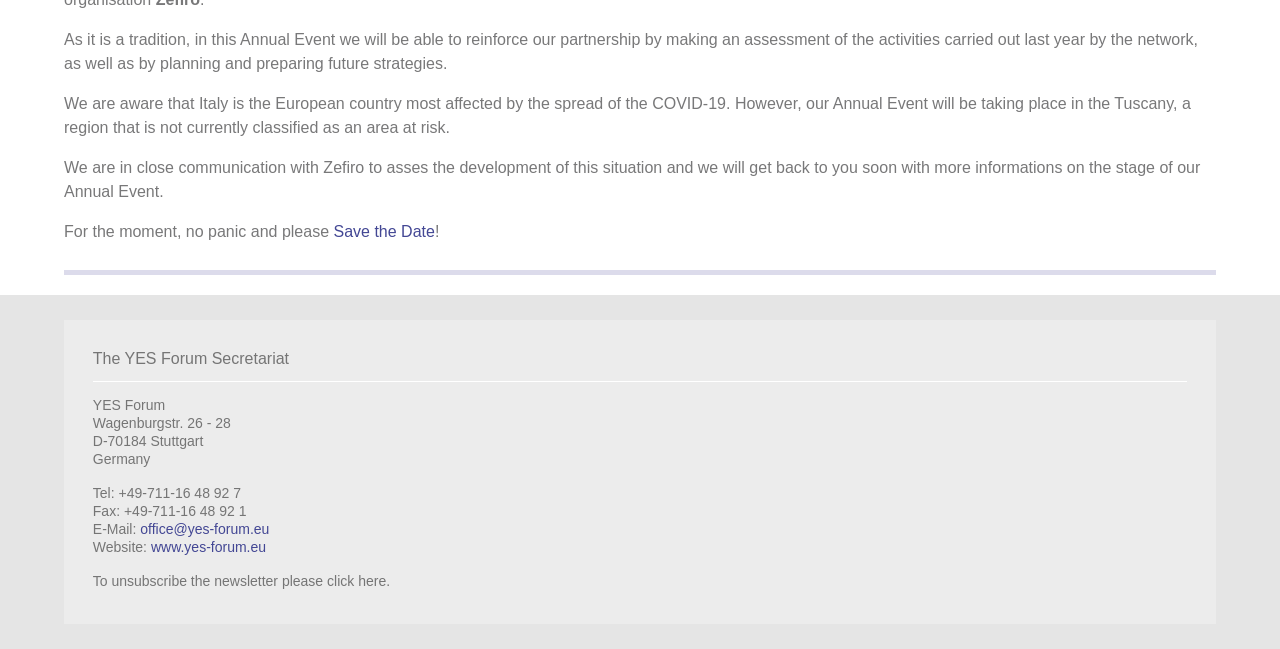Based on the description "www.yes-forum.eu", find the bounding box of the specified UI element.

[0.118, 0.83, 0.208, 0.855]